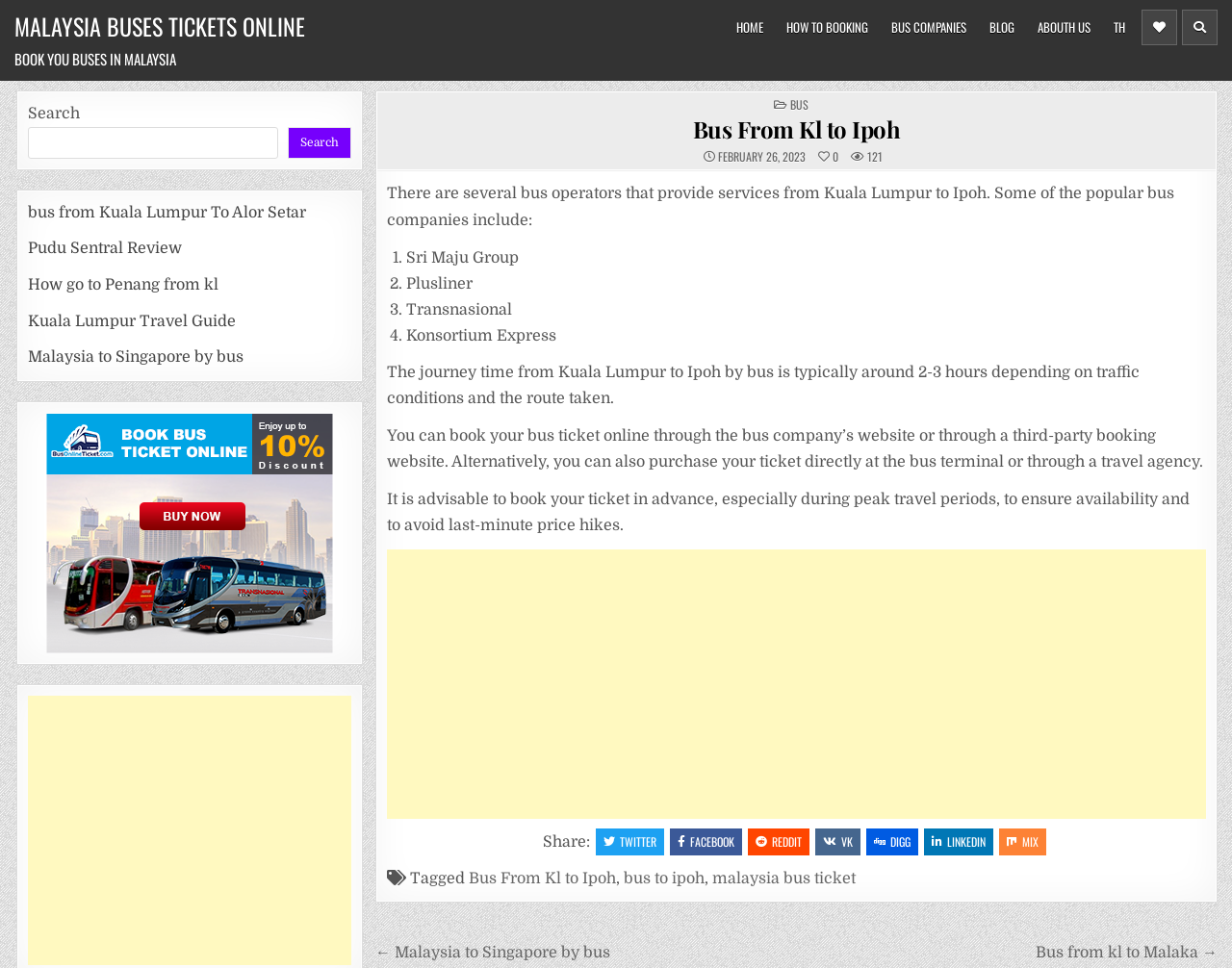What is the purpose of the 'Post navigation' section?
Answer with a single word or phrase, using the screenshot for reference.

To navigate to related posts